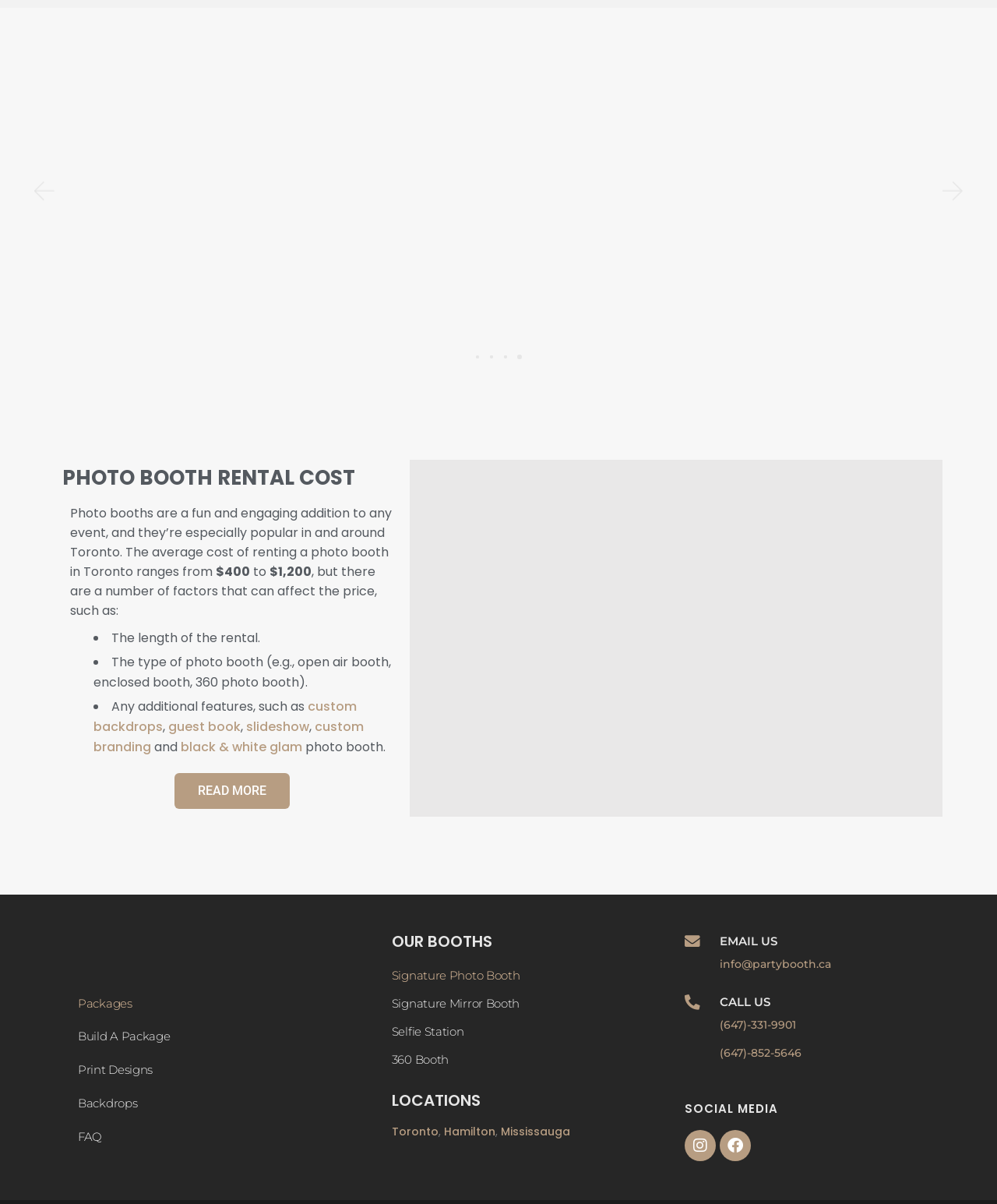Bounding box coordinates should be in the format (top-left x, top-left y, bottom-right x, bottom-right y) and all values should be floating point numbers between 0 and 1. Determine the bounding box coordinate for the UI element described as: Signature Mirror Booth

[0.393, 0.828, 0.521, 0.845]